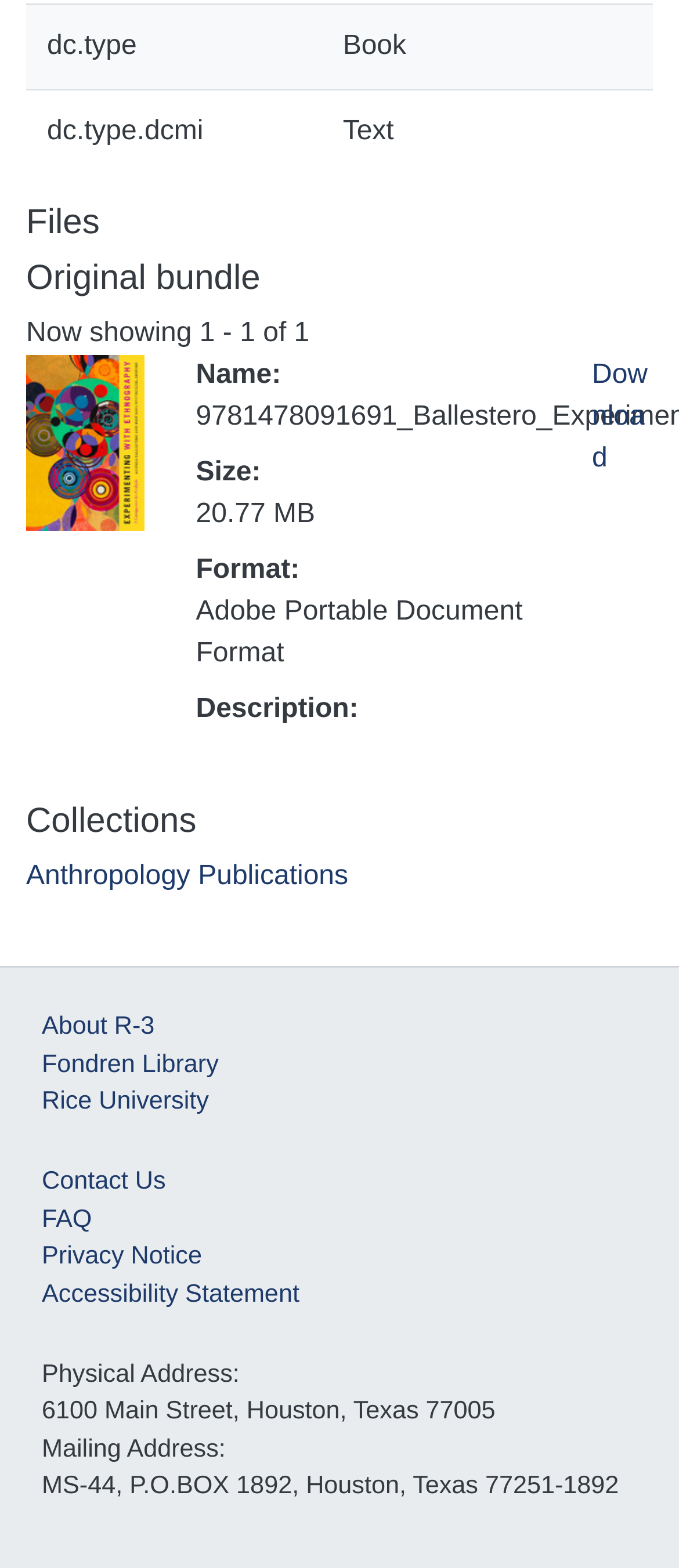Determine the bounding box coordinates for the region that must be clicked to execute the following instruction: "Go to Anthropology Publications".

[0.038, 0.55, 0.513, 0.569]